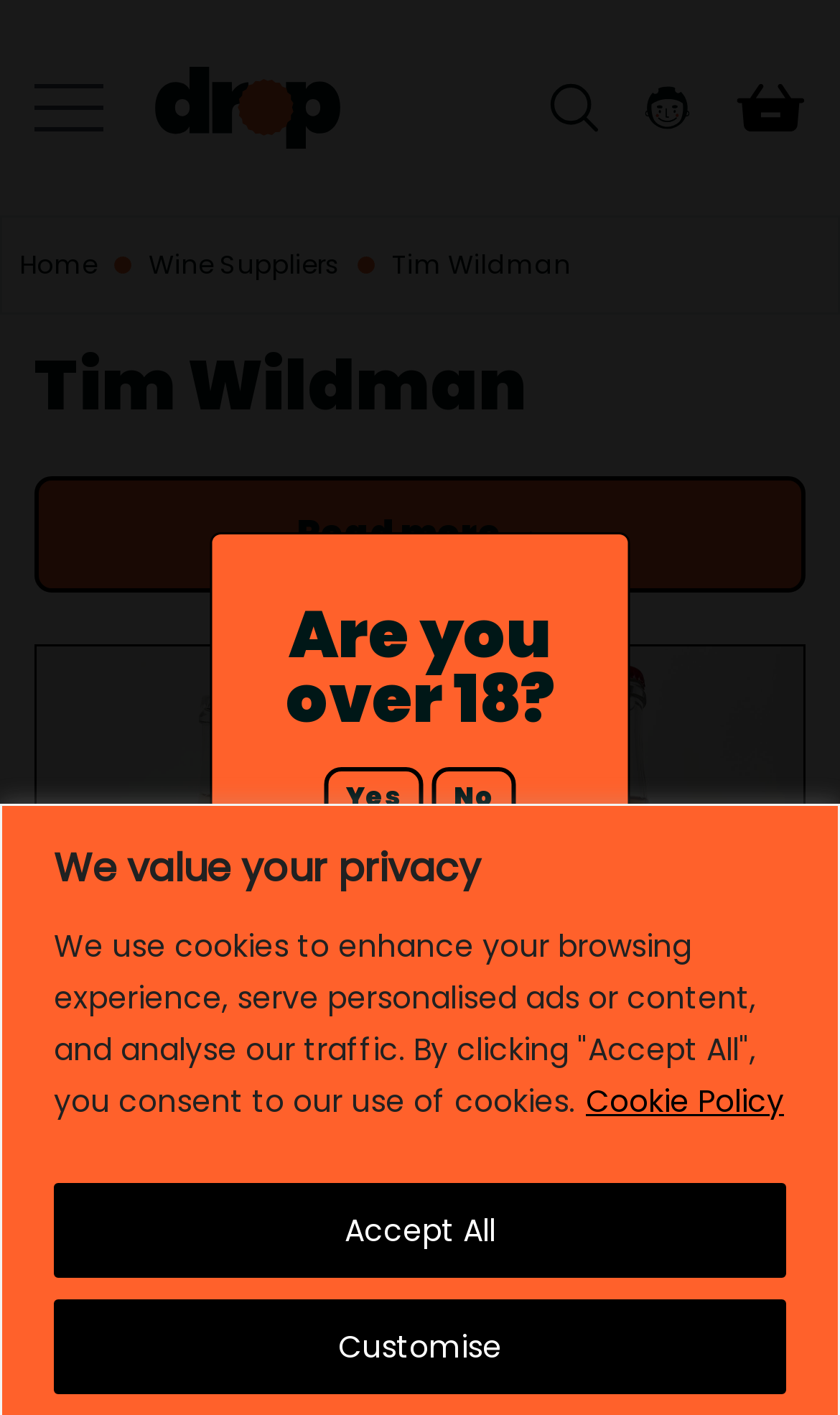Please identify the bounding box coordinates of the element that needs to be clicked to perform the following instruction: "Search for something".

[0.653, 0.052, 0.712, 0.101]